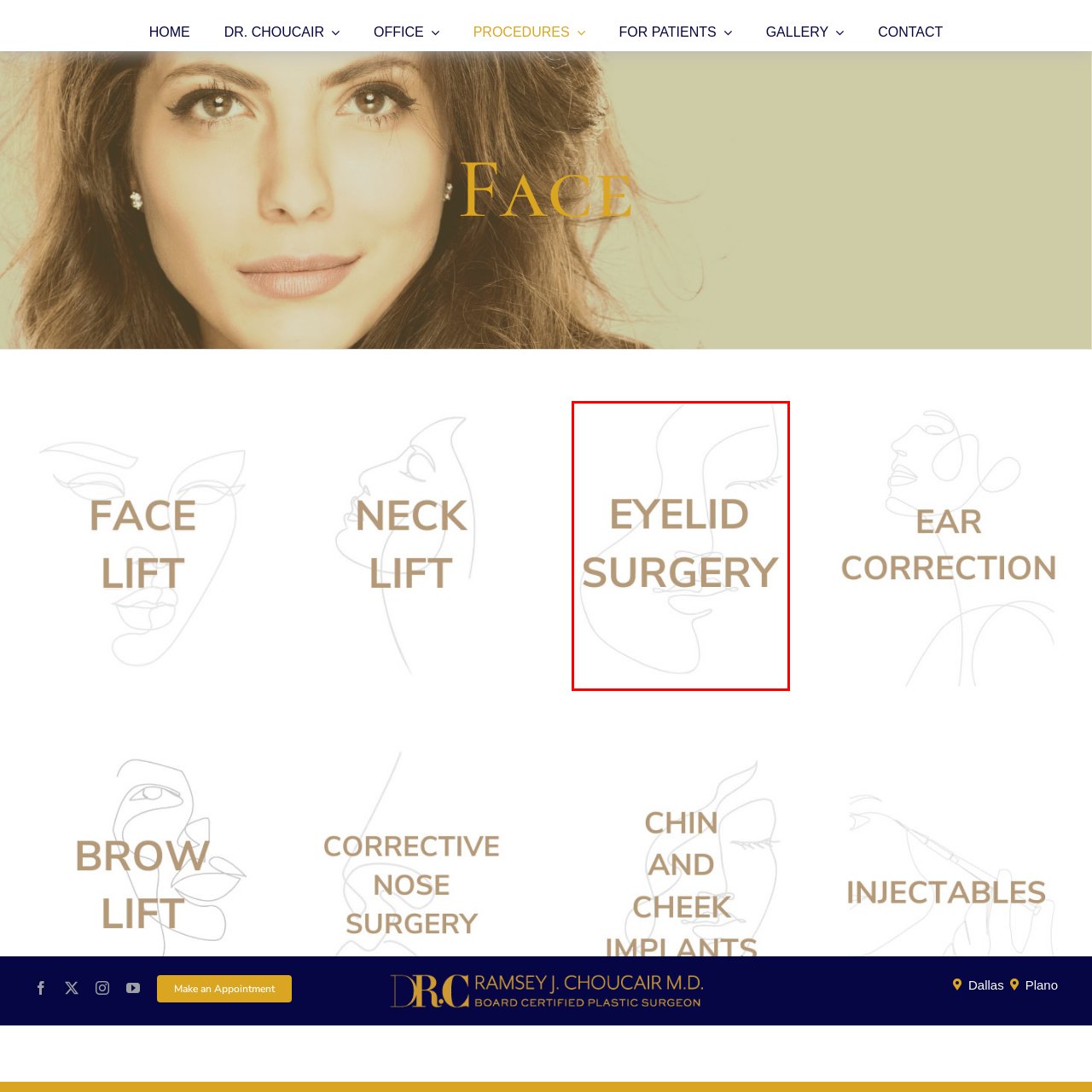What is the background of the image?
Please look at the image marked with a red bounding box and provide a one-word or short-phrase answer based on what you see.

Minimalist outline of a human face